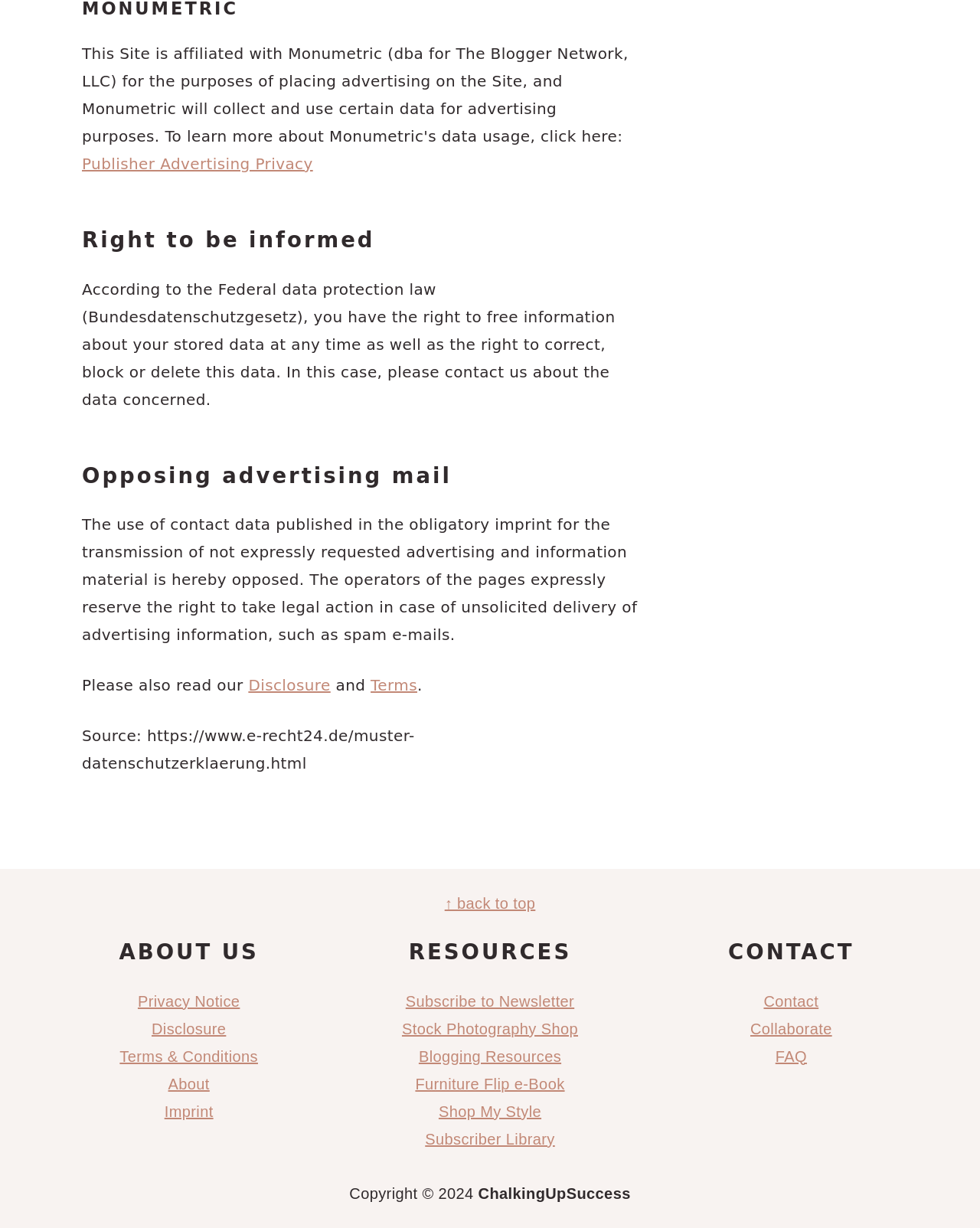What is the purpose of the 'Back to top' link?
Relying on the image, give a concise answer in one word or a brief phrase.

to go back to top